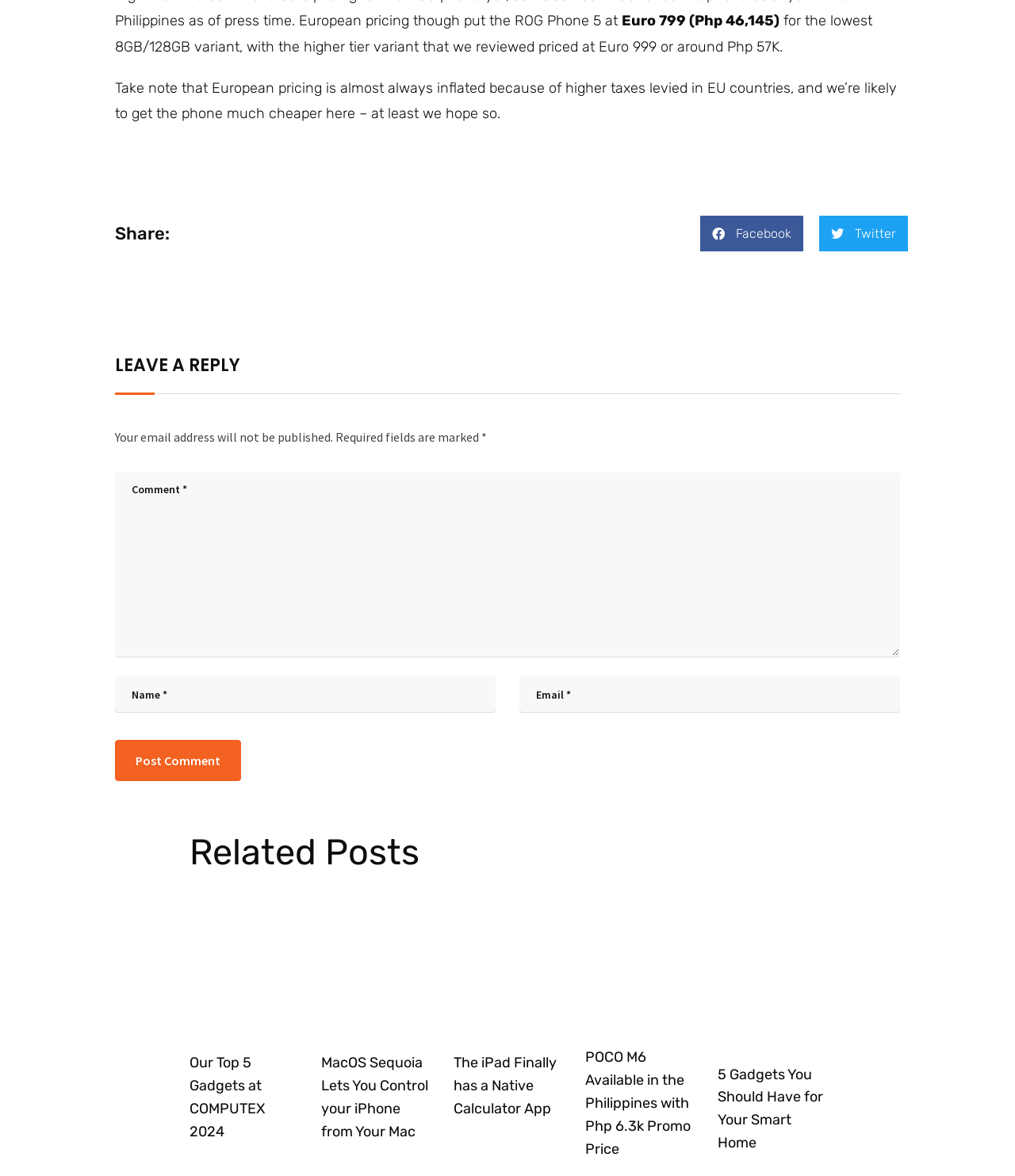Provide the bounding box coordinates for the UI element that is described as: "name="author" placeholder="Name *"".

[0.113, 0.575, 0.488, 0.606]